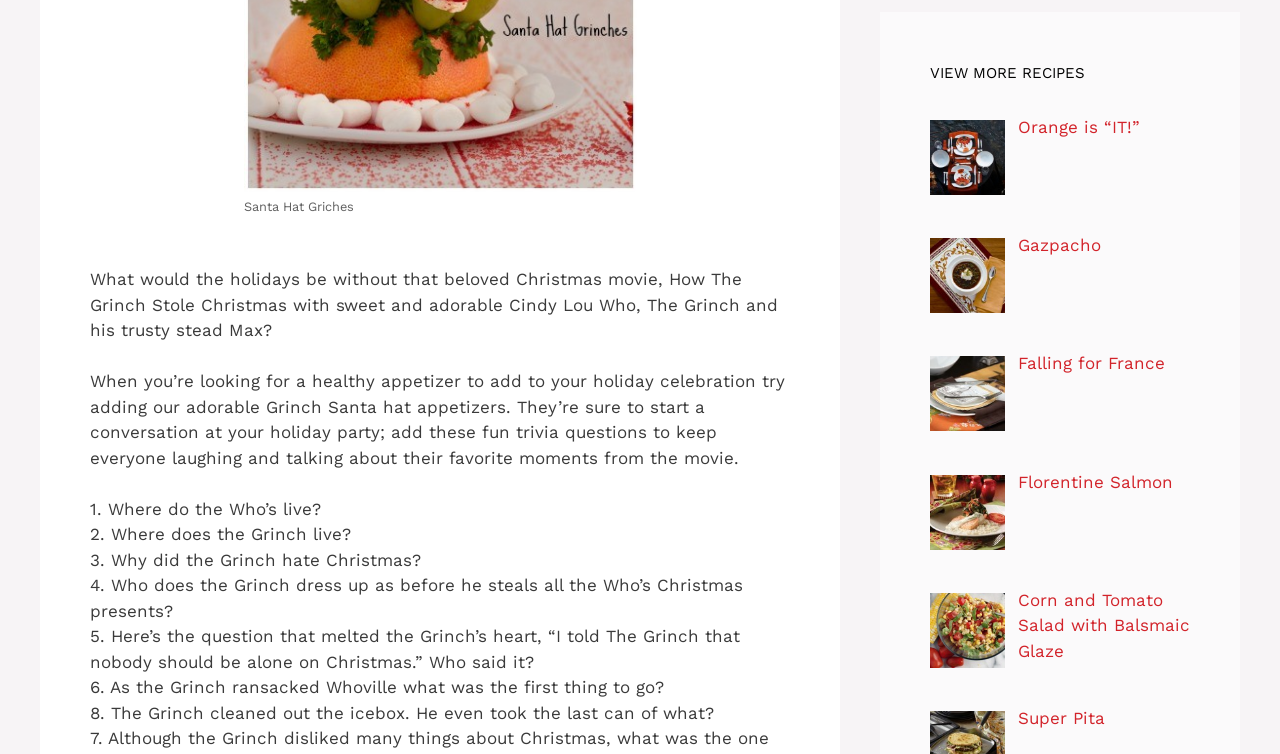Bounding box coordinates are specified in the format (top-left x, top-left y, bottom-right x, bottom-right y). All values are floating point numbers bounded between 0 and 1. Please provide the bounding box coordinate of the region this sentence describes: Gazpacho

[0.795, 0.311, 0.86, 0.338]